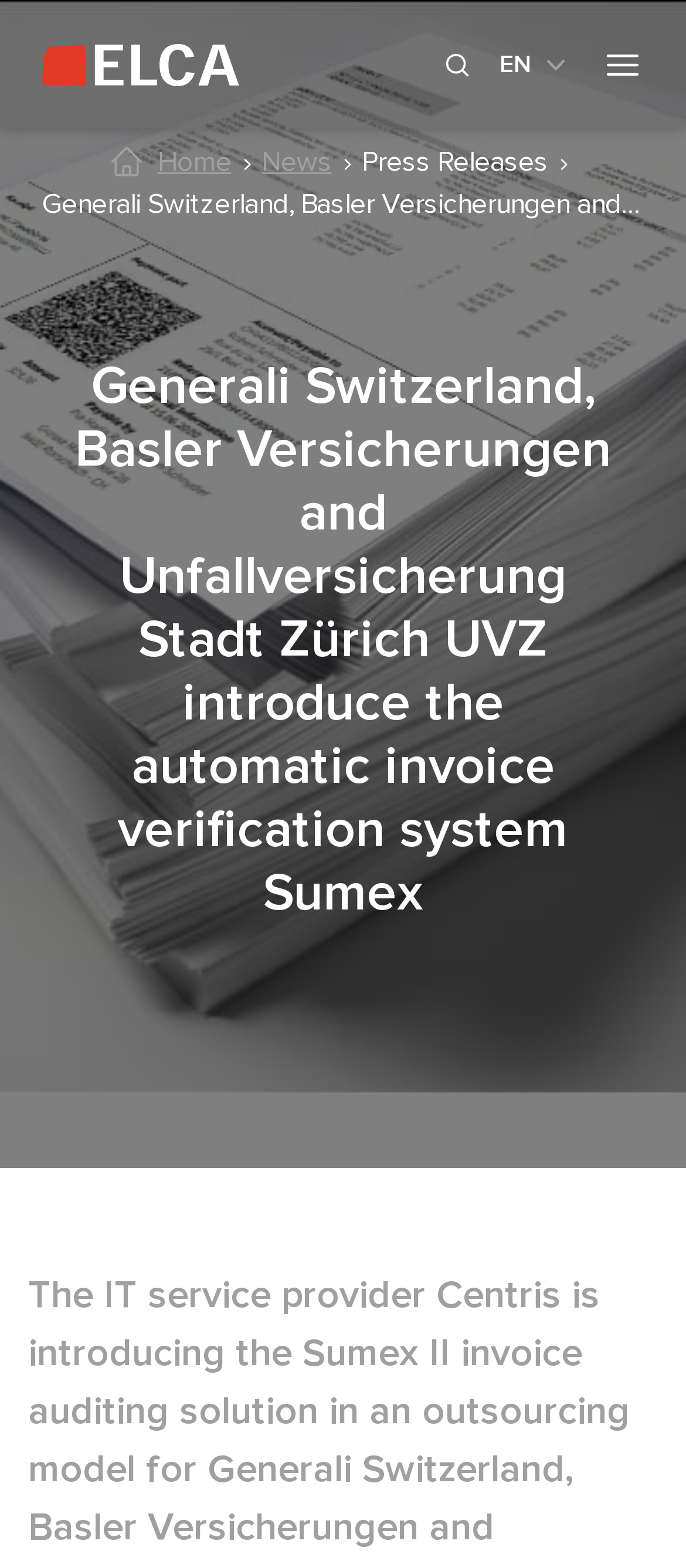From the element description Open main menu, predict the bounding box coordinates of the UI element. The coordinates must be specified in the format (top-left x, top-left y, bottom-right x, bottom-right y) and should be within the 0 to 1 range.

[0.851, 0.016, 0.964, 0.066]